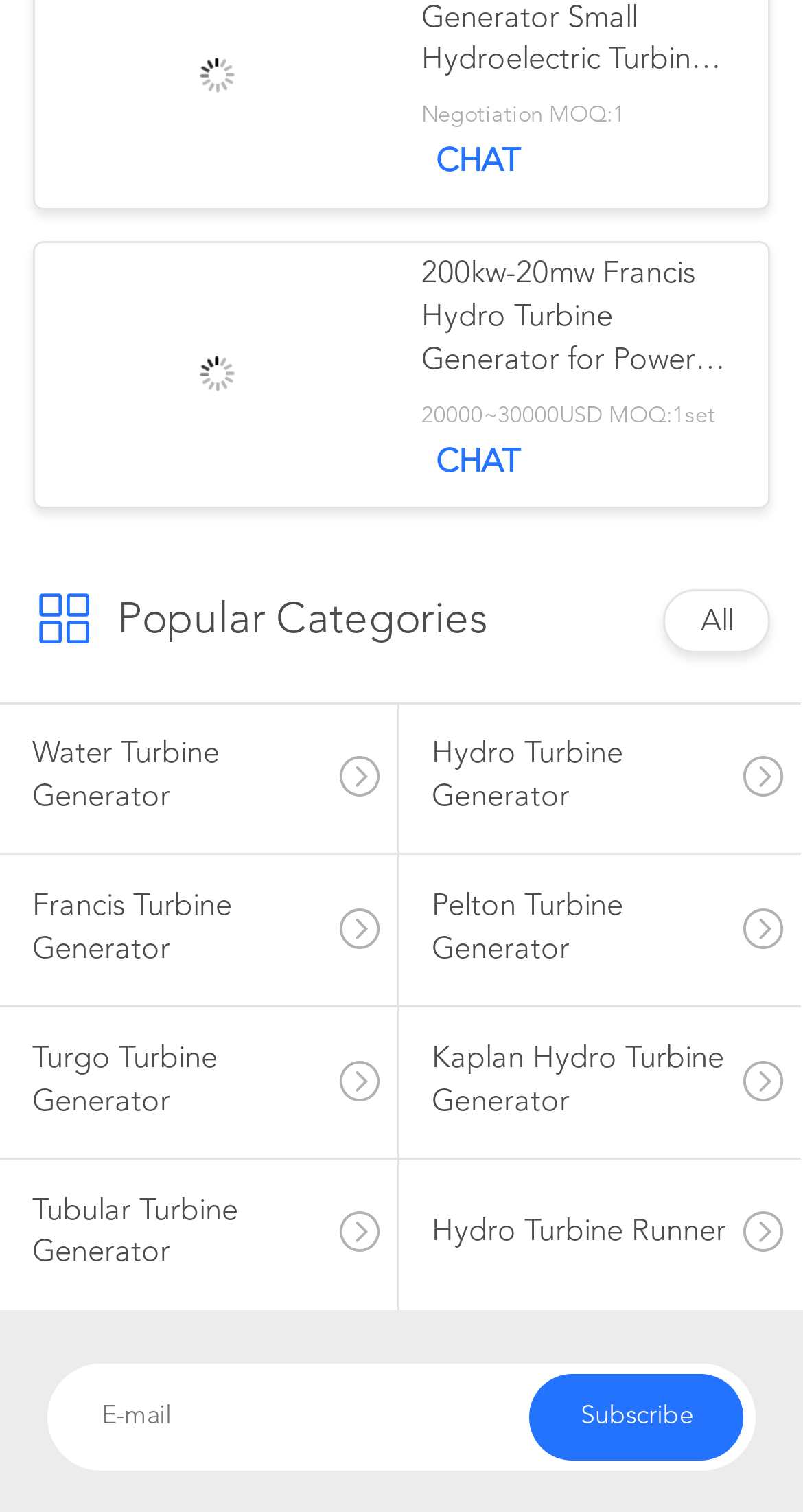What is the function of the 'Subscribe' button?
Based on the content of the image, thoroughly explain and answer the question.

I inferred the function of the 'Subscribe' button by looking at its location next to the 'E-mail' textbox, suggesting that it is used to subscribe to a newsletter.